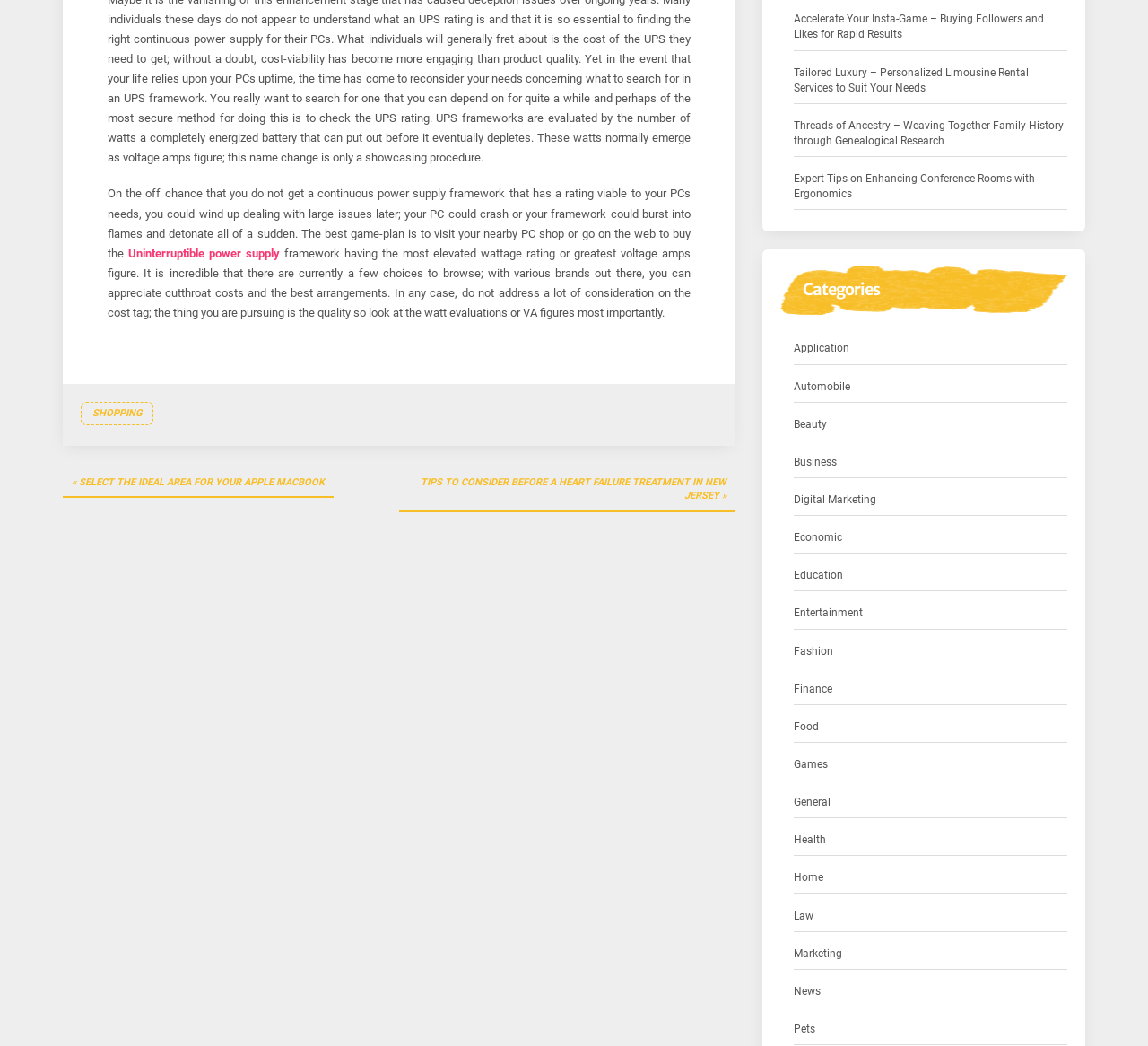Bounding box coordinates are specified in the format (top-left x, top-left y, bottom-right x, bottom-right y). All values are floating point numbers bounded between 0 and 1. Please provide the bounding box coordinate of the region this sentence describes: Uninterruptible power supply

[0.112, 0.236, 0.244, 0.248]